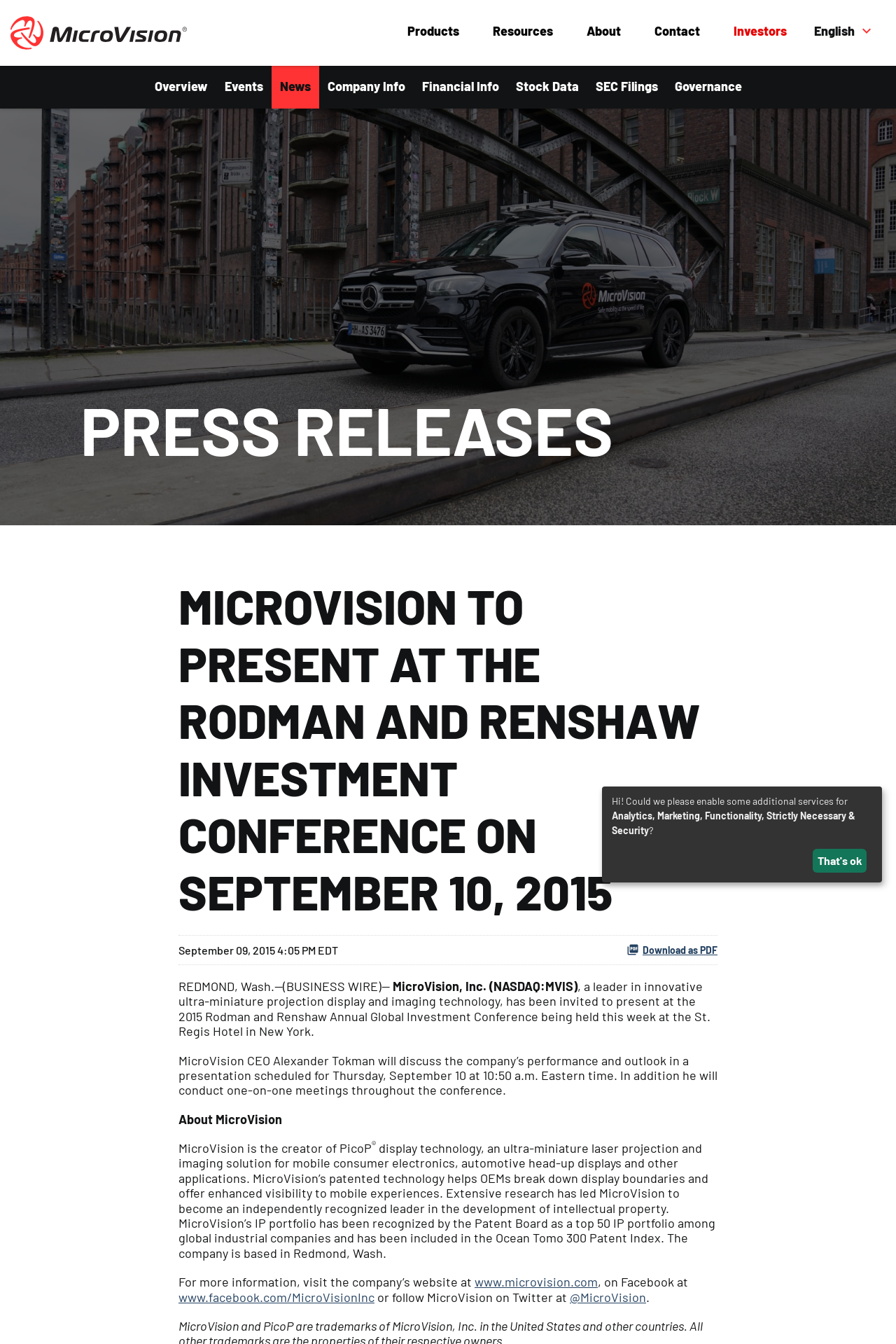What is the website of MicroVision?
Using the information presented in the image, please offer a detailed response to the question.

The website of MicroVision is www.microvision.com, as mentioned in the press release on the webpage, which provides a link to the company's website for more information.